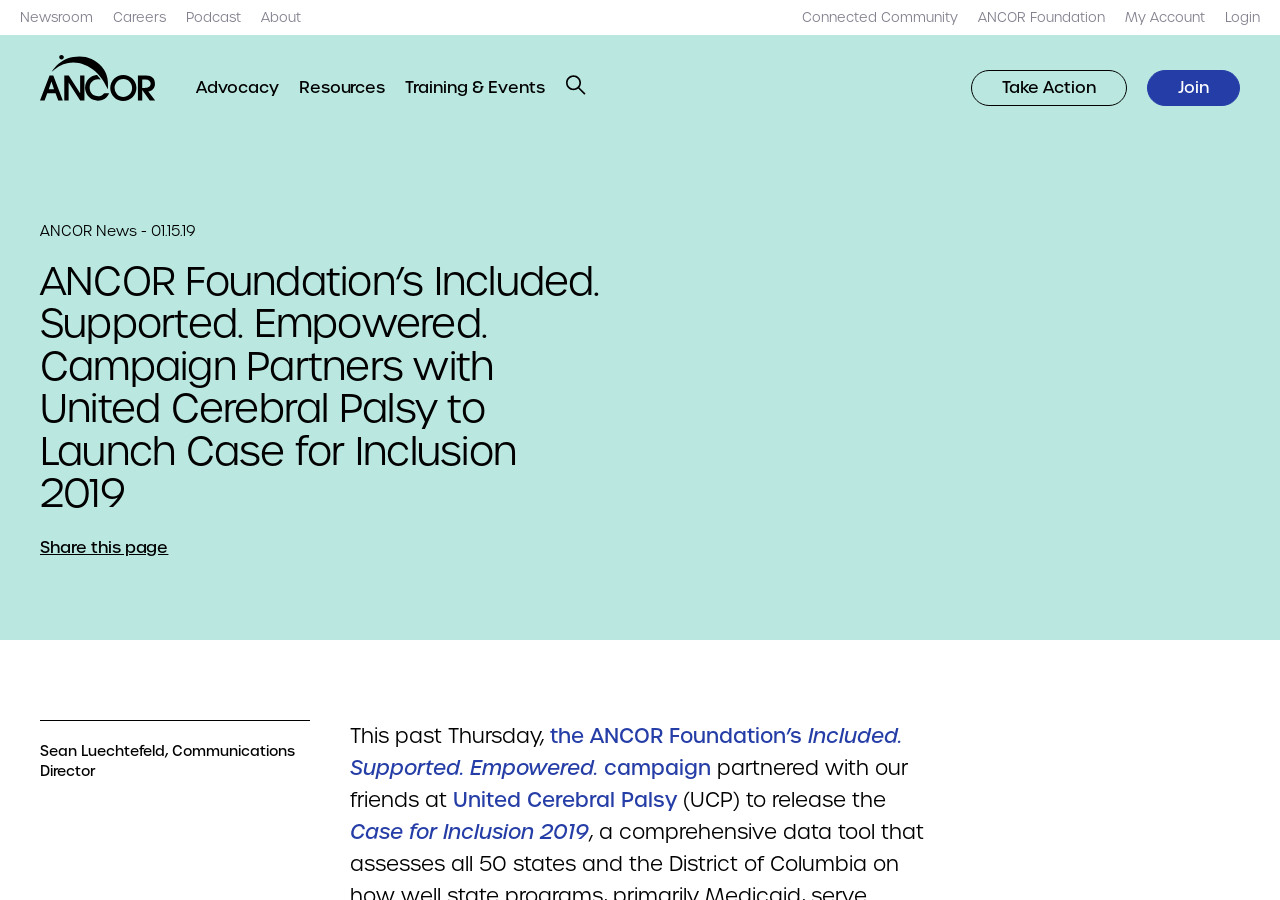Find the bounding box coordinates of the area to click in order to follow the instruction: "Read about Advocacy".

[0.153, 0.084, 0.218, 0.111]